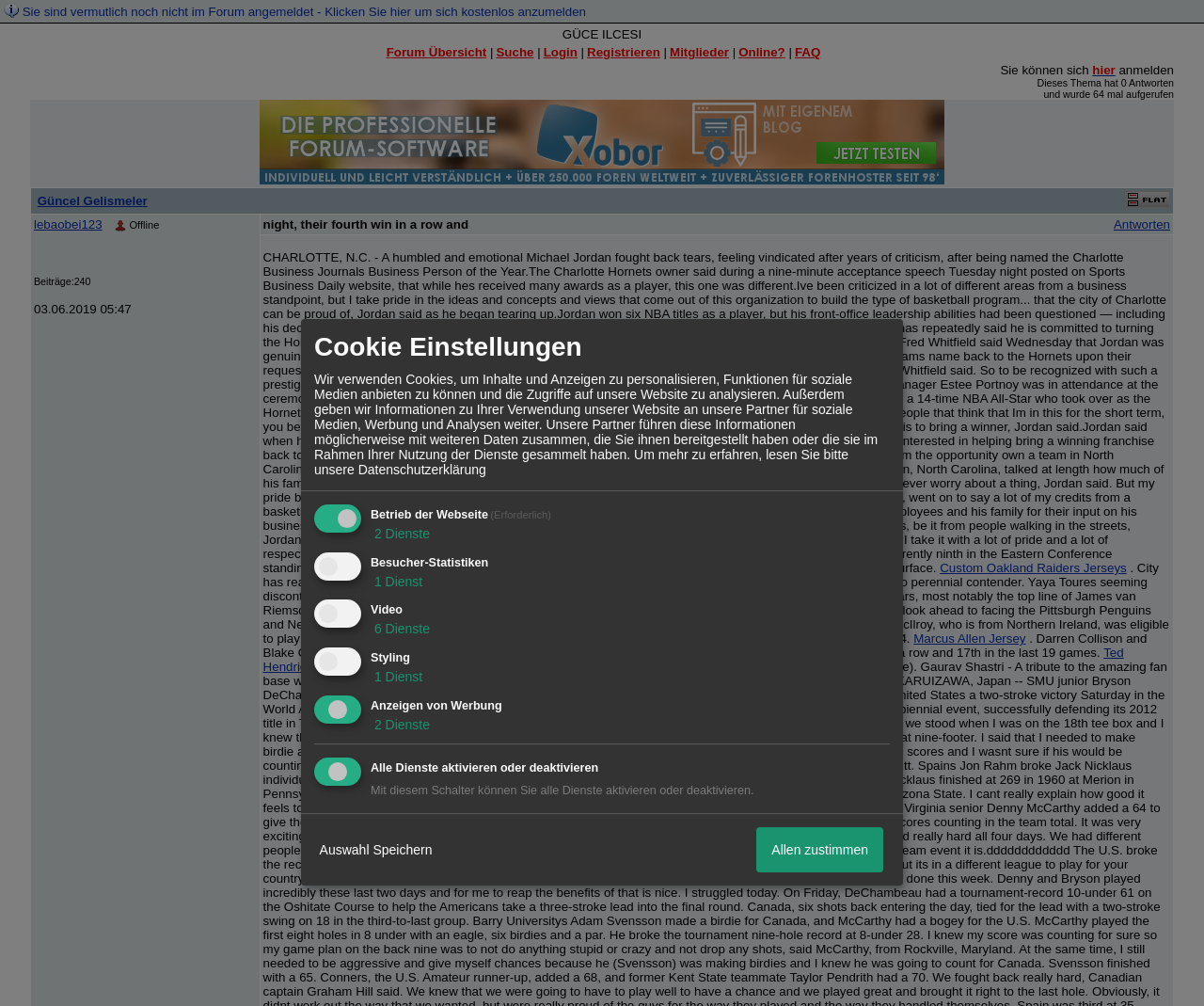How many answers does this theme have?
Provide an in-depth answer to the question, covering all aspects.

I found the answer by looking at the LayoutTableCell element with the text 'Dieses Thema hat 0 Antworten und wurde 64 mal aufgerufen' at coordinates [0.035, 0.063, 0.975, 0.099]. This text indicates that the theme has 0 answers.